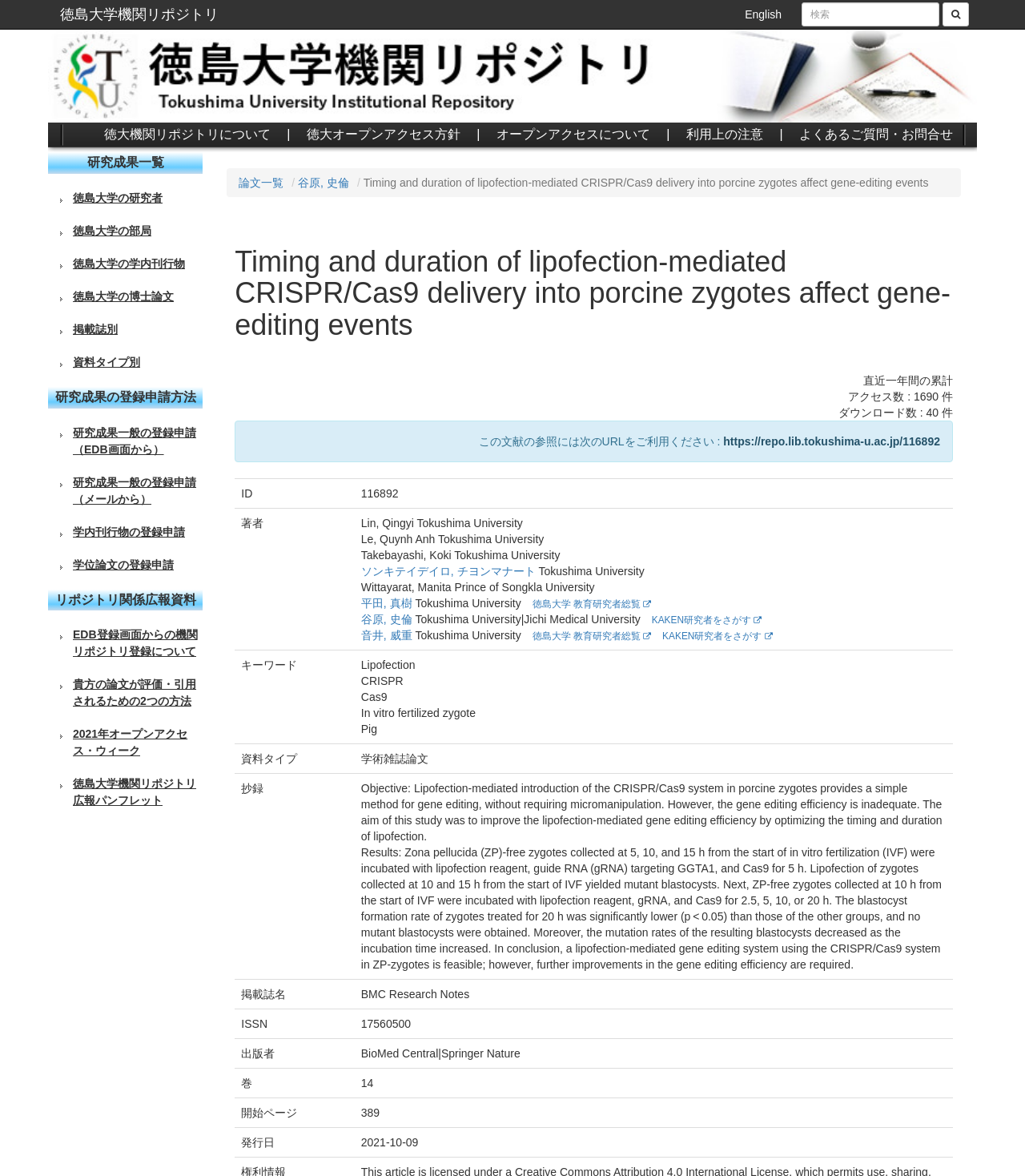Respond to the question below with a single word or phrase:
What is the title of the research paper?

Timing and duration of lipofection-mediated CRISPR/Cas9 delivery into porcine zygotes affect gene-editing events